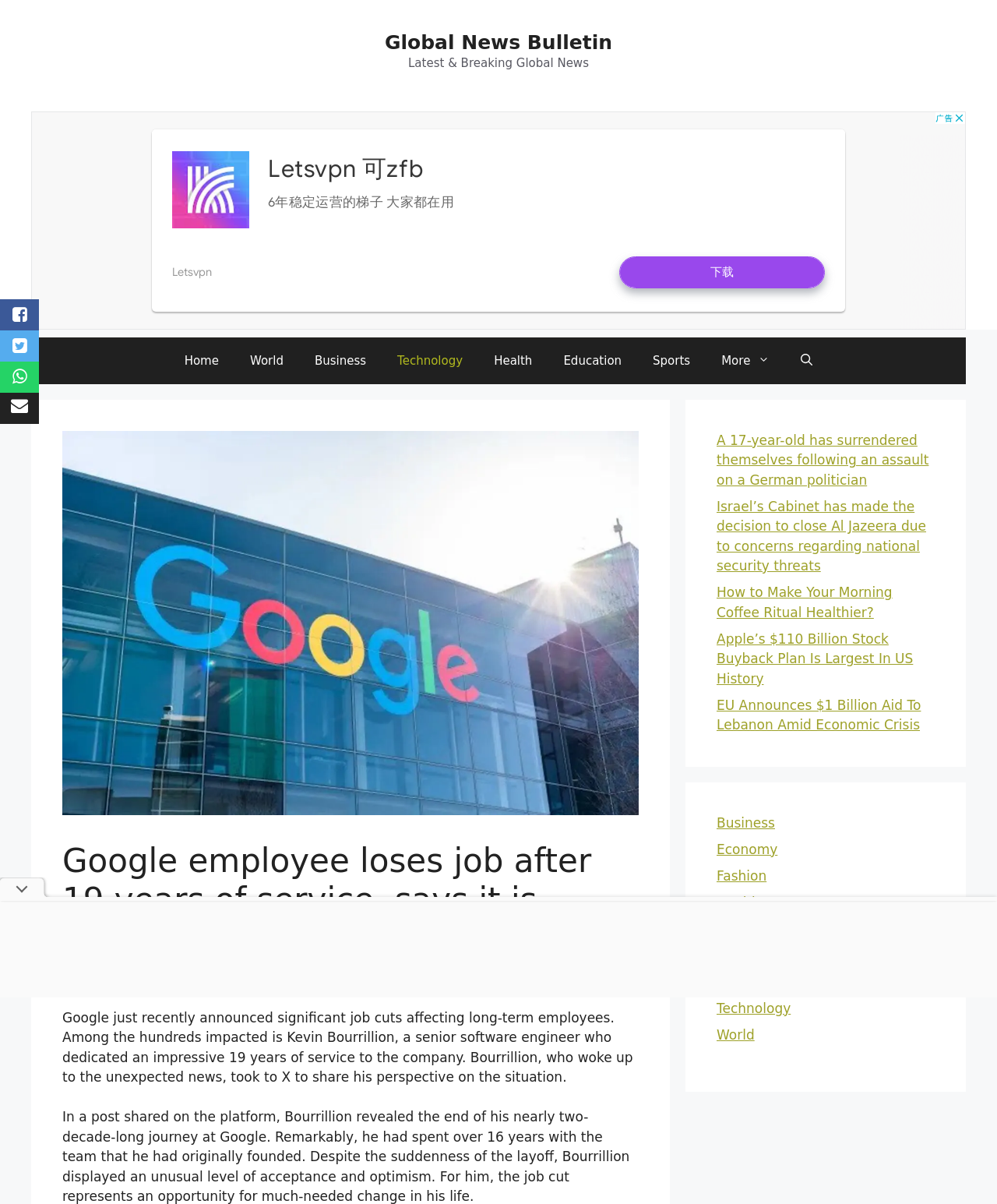Generate a thorough caption detailing the webpage content.

This webpage appears to be a news article page. At the top, there is a banner with a link to "Global News Bulletin" and a static text "Latest & Breaking Global News". Below the banner, there is an advertisement iframe.

The primary navigation menu is located below the banner, with links to various categories such as "Home", "World", "Business", "Technology", "Health", "Education", "Sports", and "More". There is also a search button and a Google logo.

The main content of the page is an article with a heading "Google employee loses job after 19 years of service, says it is fine…". The article is accompanied by a timestamp "January 13, 2024" and an author's name "Admin". The article text describes Google's recent job cuts and the story of a senior software engineer who lost his job after 19 years of service.

To the right of the main article, there are two columns of complementary links to other news articles, with categories such as "Business", "Economy", "Fashion", "Health", and "Sports". These links are grouped into two sections, with the top section containing more general news articles and the bottom section containing more specific category-based links.

At the bottom of the page, there are social media links and another advertisement iframe.